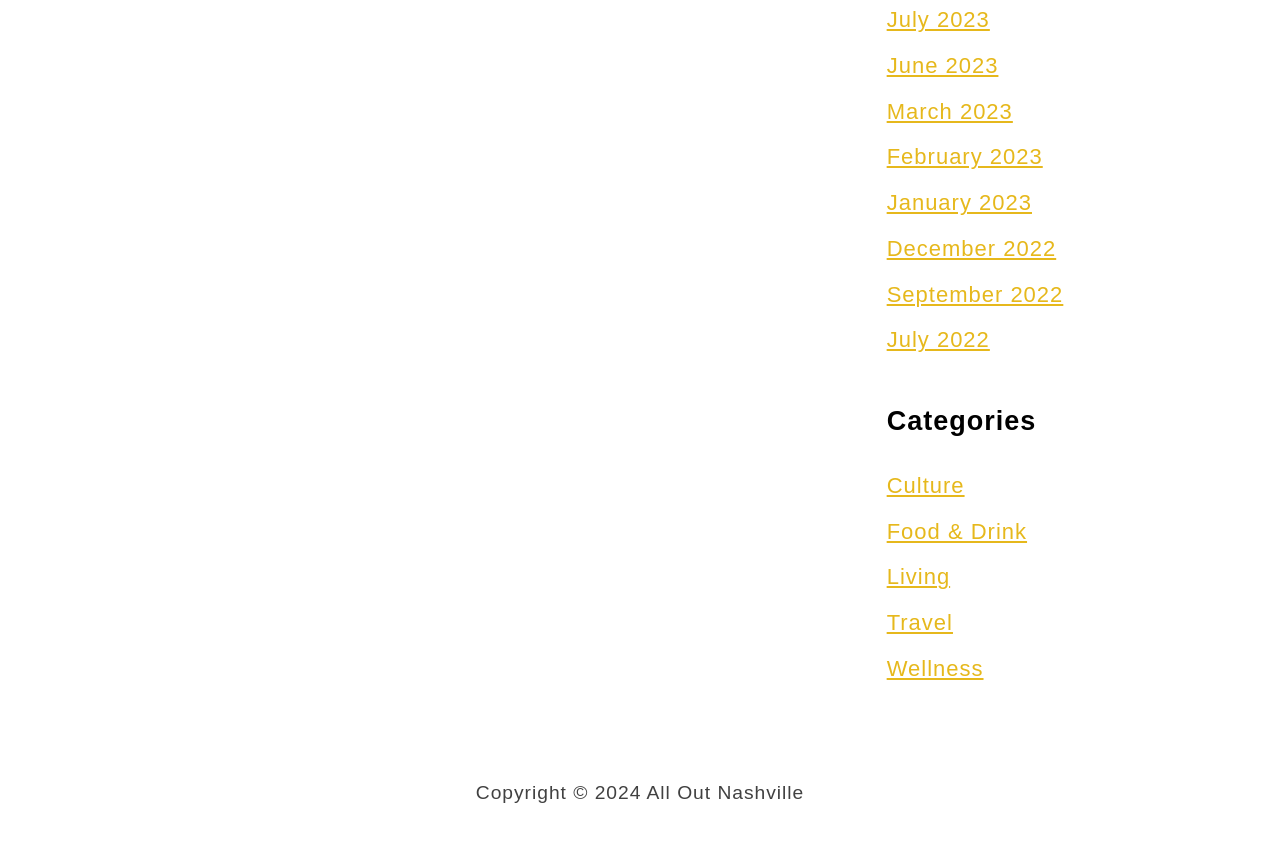Based on the image, give a detailed response to the question: What type of content is likely to be found on the webpage?

Based on the presence of categories and month archives, I infer that the webpage is likely a blog or article repository, where users can find content organized by category and date.